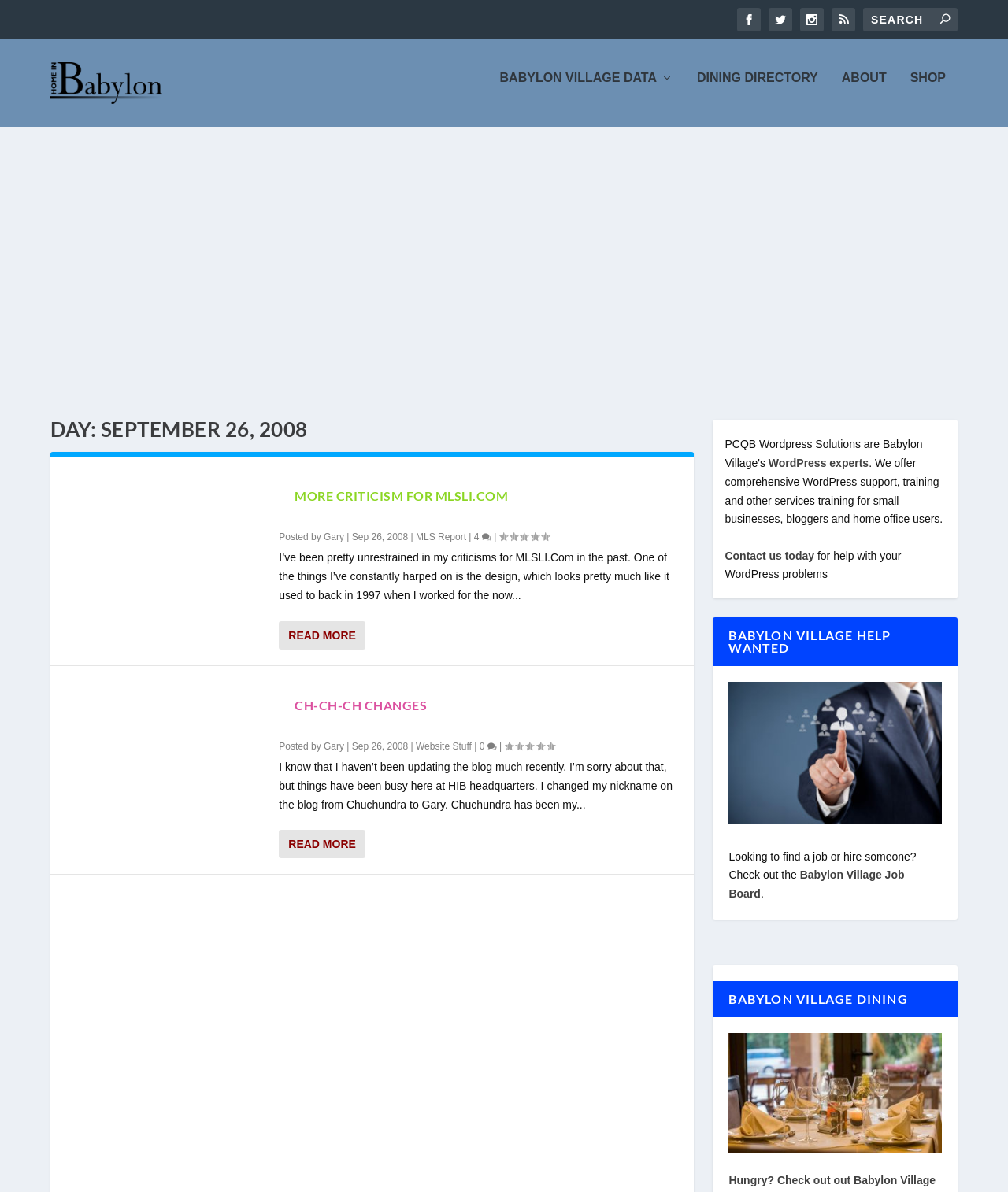From the webpage screenshot, identify the region described by About. Provide the bounding box coordinates as (top-left x, top-left y, bottom-right x, bottom-right y), with each value being a floating point number between 0 and 1.

[0.835, 0.069, 0.879, 0.115]